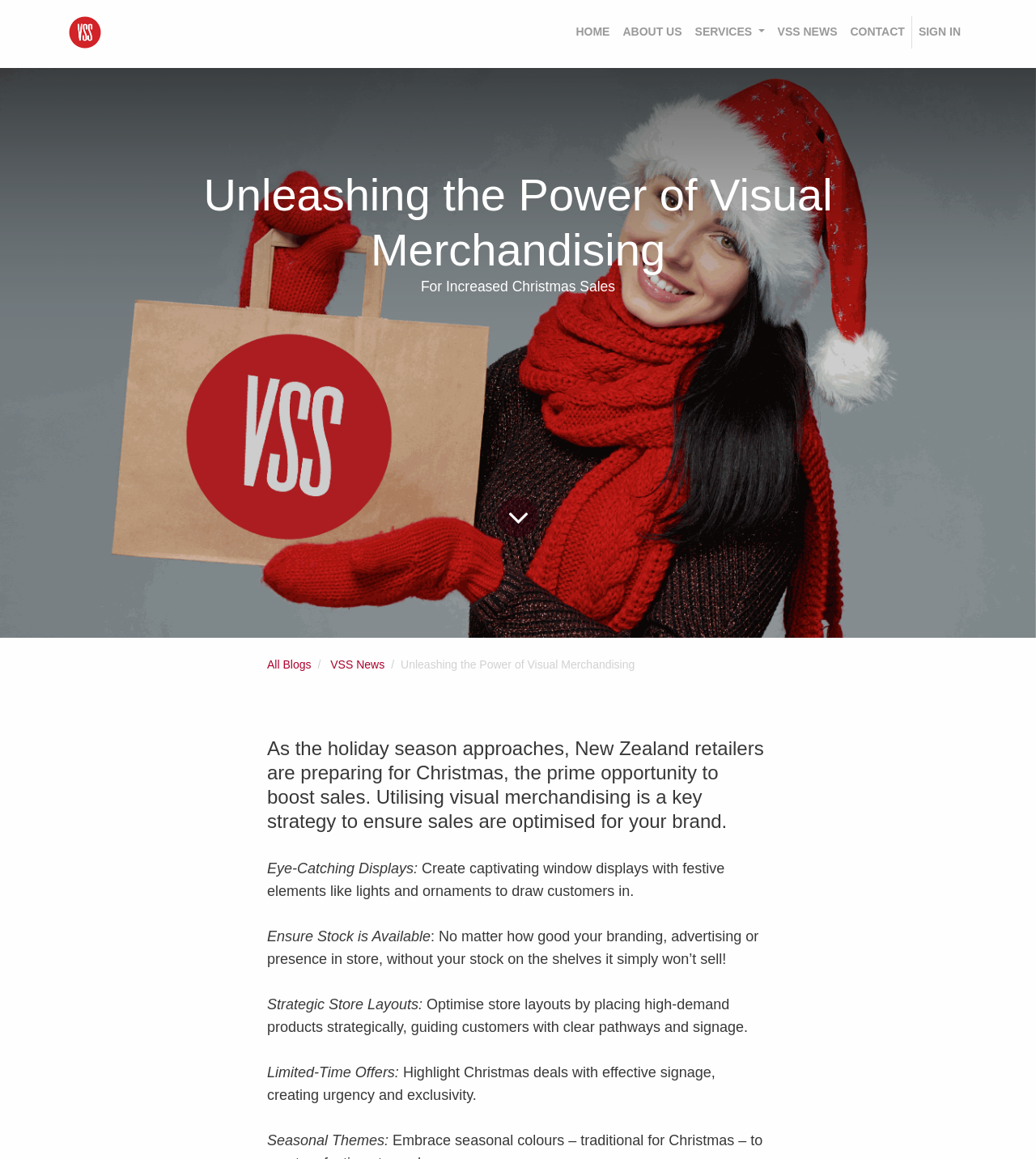Locate the bounding box coordinates of the clickable region necessary to complete the following instruction: "Read the blog content". Provide the coordinates in the format of four float numbers between 0 and 1, i.e., [left, top, right, bottom].

[0.48, 0.429, 0.52, 0.464]